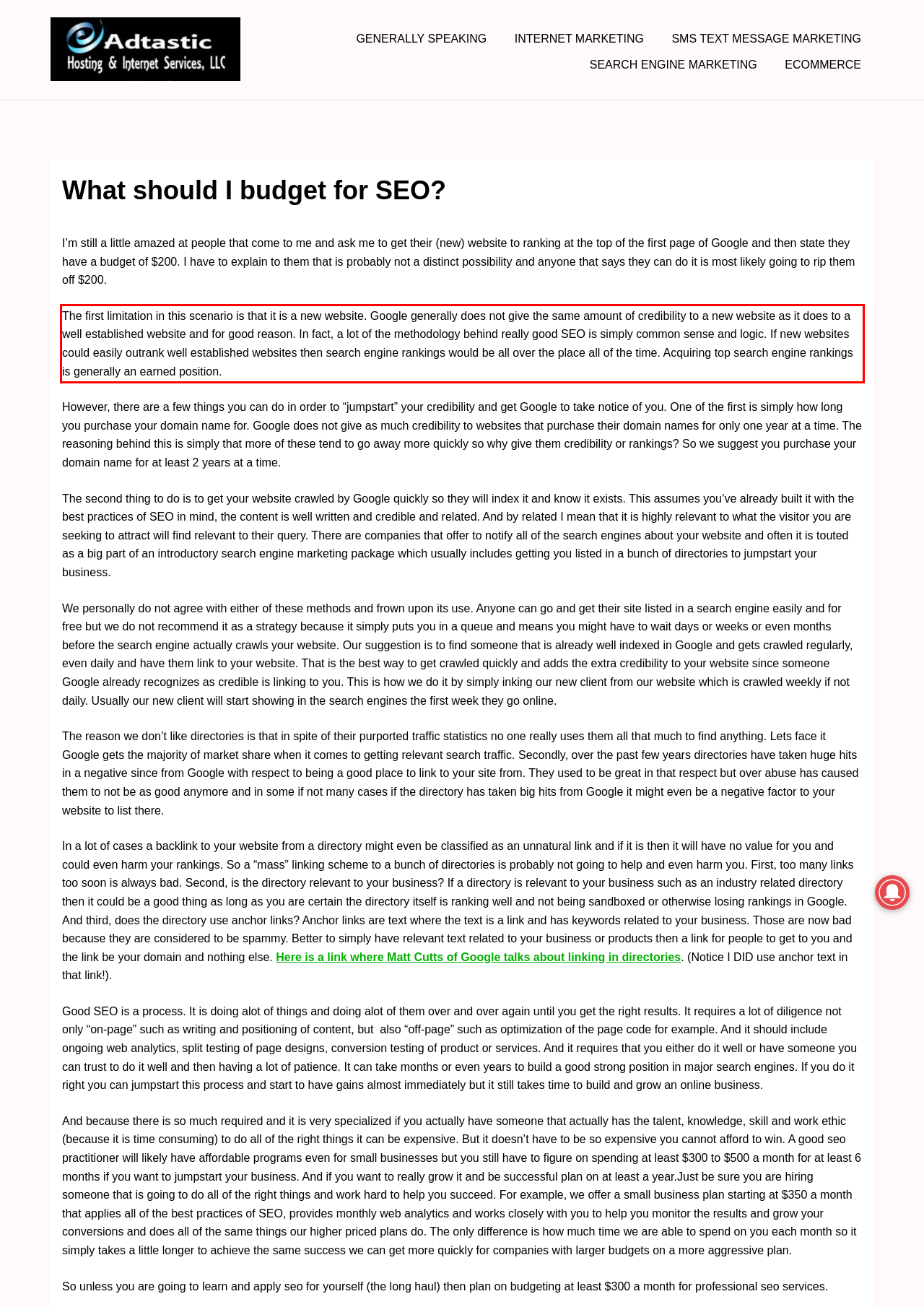Given a webpage screenshot with a red bounding box, perform OCR to read and deliver the text enclosed by the red bounding box.

The first limitation in this scenario is that it is a new website. Google generally does not give the same amount of credibility to a new website as it does to a well established website and for good reason. In fact, a lot of the methodology behind really good SEO is simply common sense and logic. If new websites could easily outrank well established websites then search engine rankings would be all over the place all of the time. Acquiring top search engine rankings is generally an earned position.